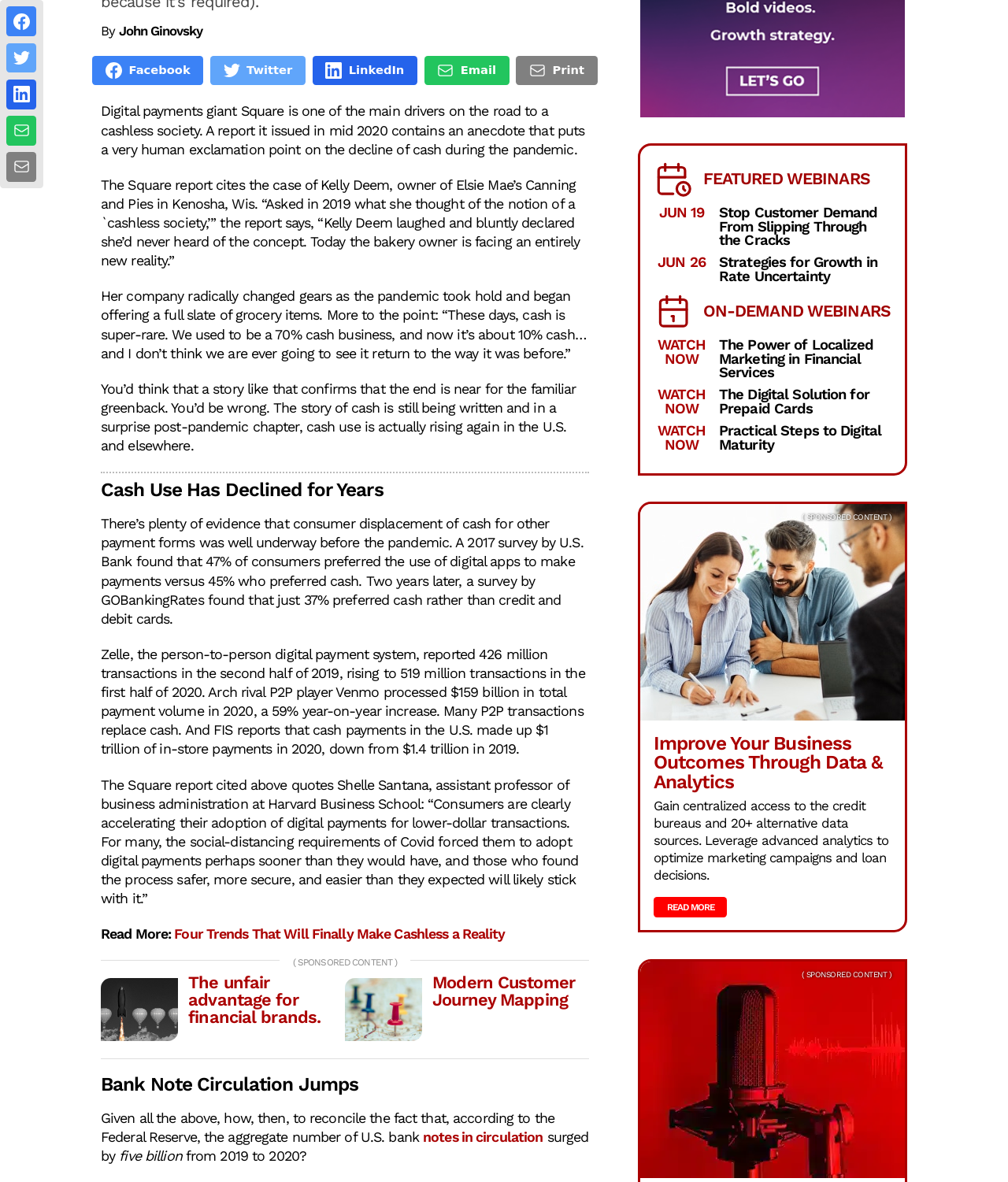From the given element description: "Practical Steps to Digital Maturity", find the bounding box for the UI element. Provide the coordinates as four float numbers between 0 and 1, in the order [left, top, right, bottom].

[0.713, 0.357, 0.874, 0.383]